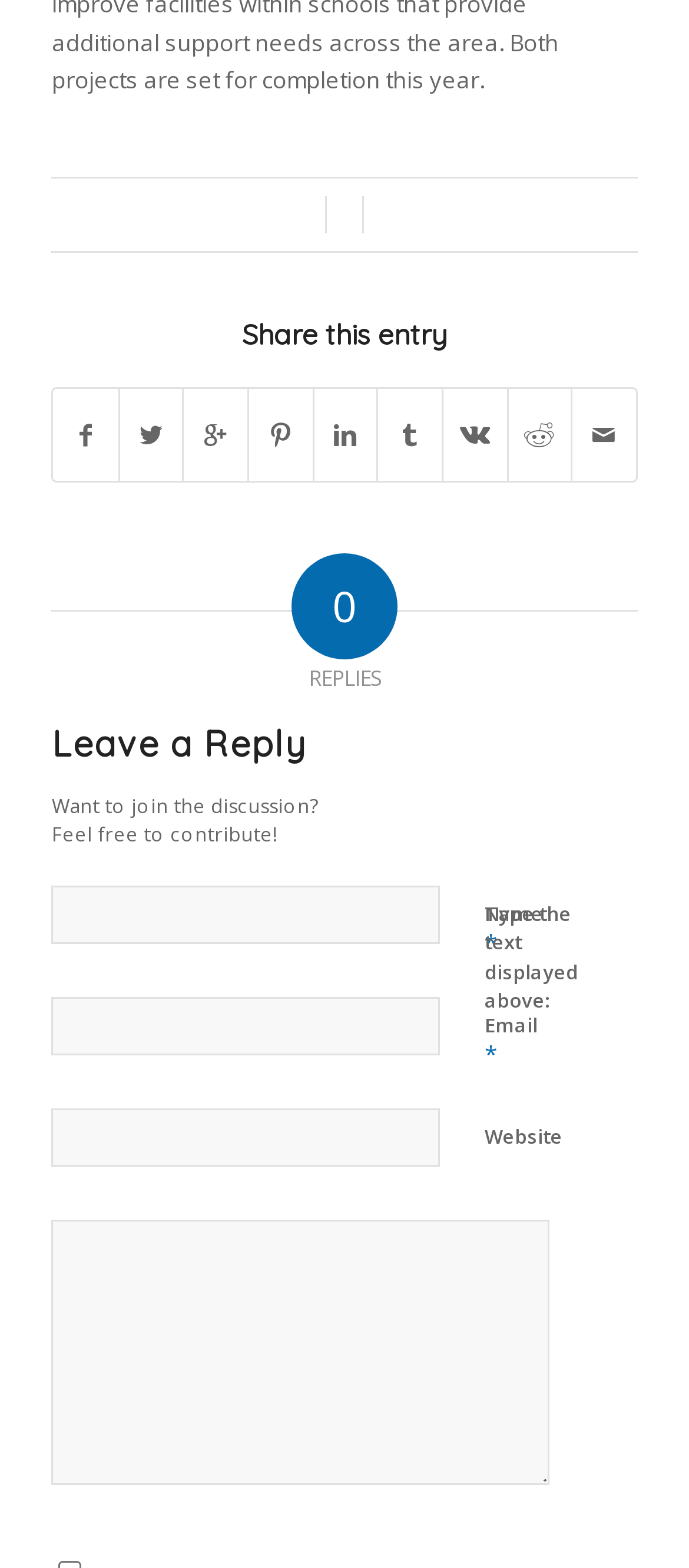Locate the bounding box coordinates of the clickable element to fulfill the following instruction: "Leave a reply". Provide the coordinates as four float numbers between 0 and 1 in the format [left, top, right, bottom].

[0.075, 0.778, 0.797, 0.947]